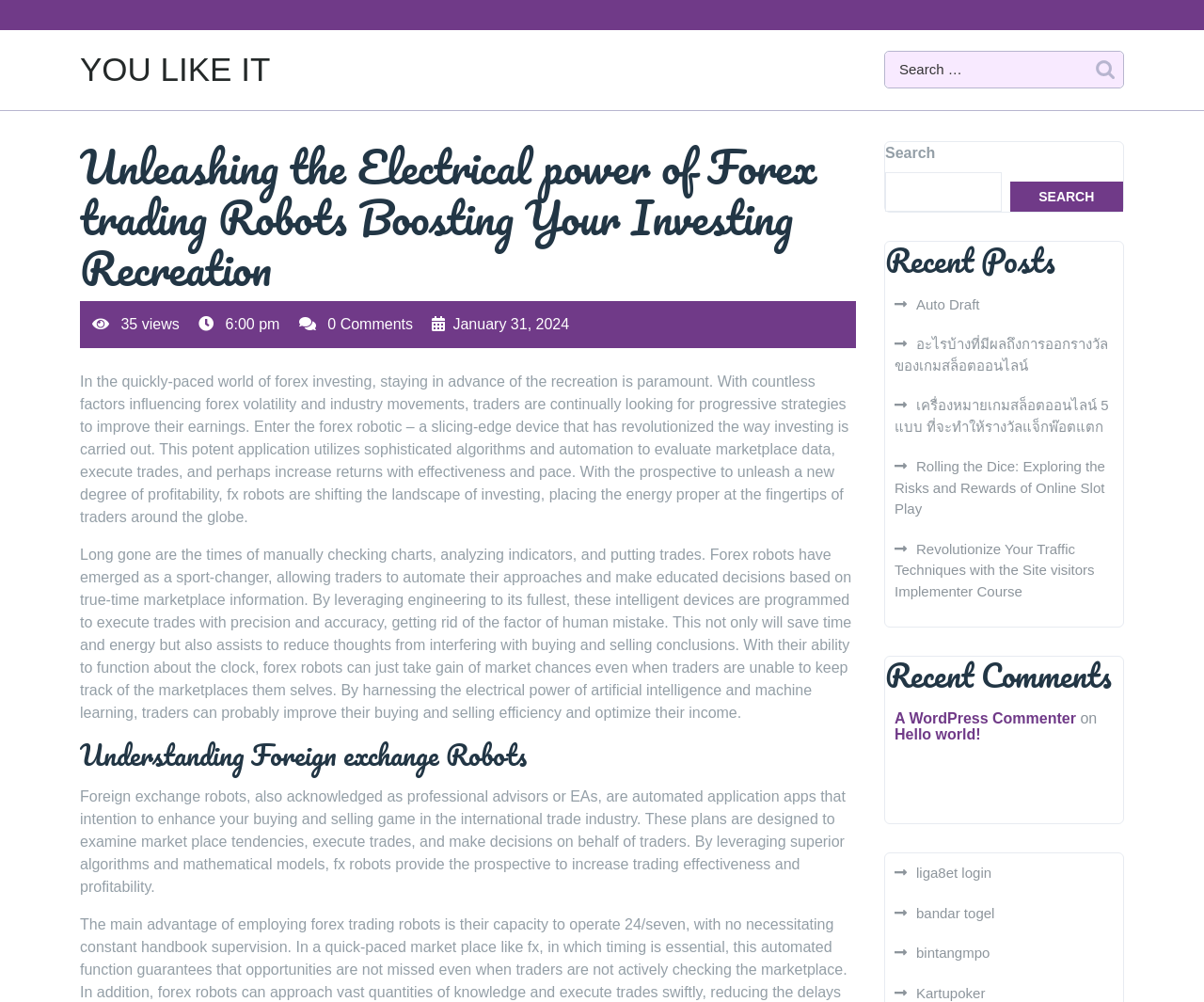Please provide the bounding box coordinates for the UI element as described: "เครื่องหมายเกมสล็อตออนไลน์ 5 แบบ ที่จะทำให้รางวัลแจ็กพ๊อตแตก". The coordinates must be four floats between 0 and 1, represented as [left, top, right, bottom].

[0.743, 0.397, 0.921, 0.434]